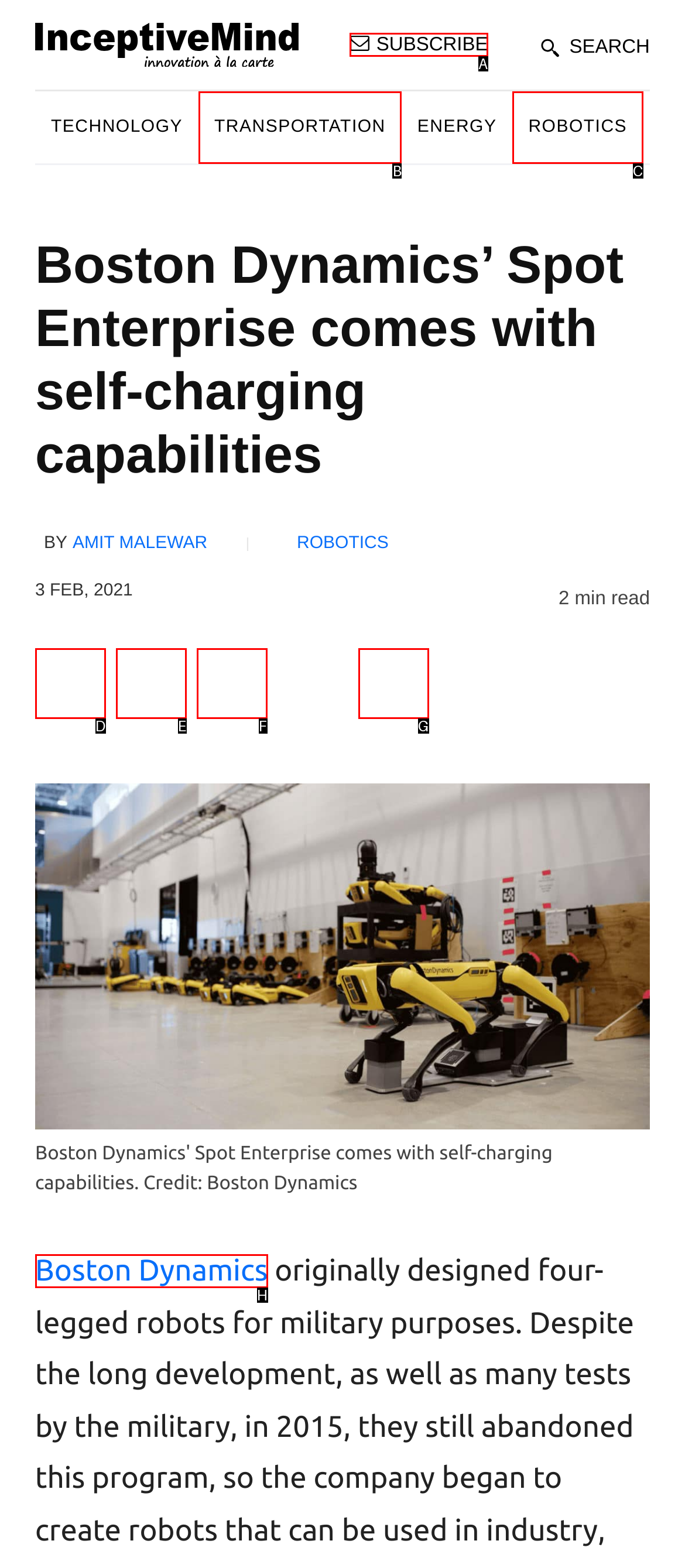What option should you select to complete this task: Subscribe to the newsletter? Indicate your answer by providing the letter only.

A